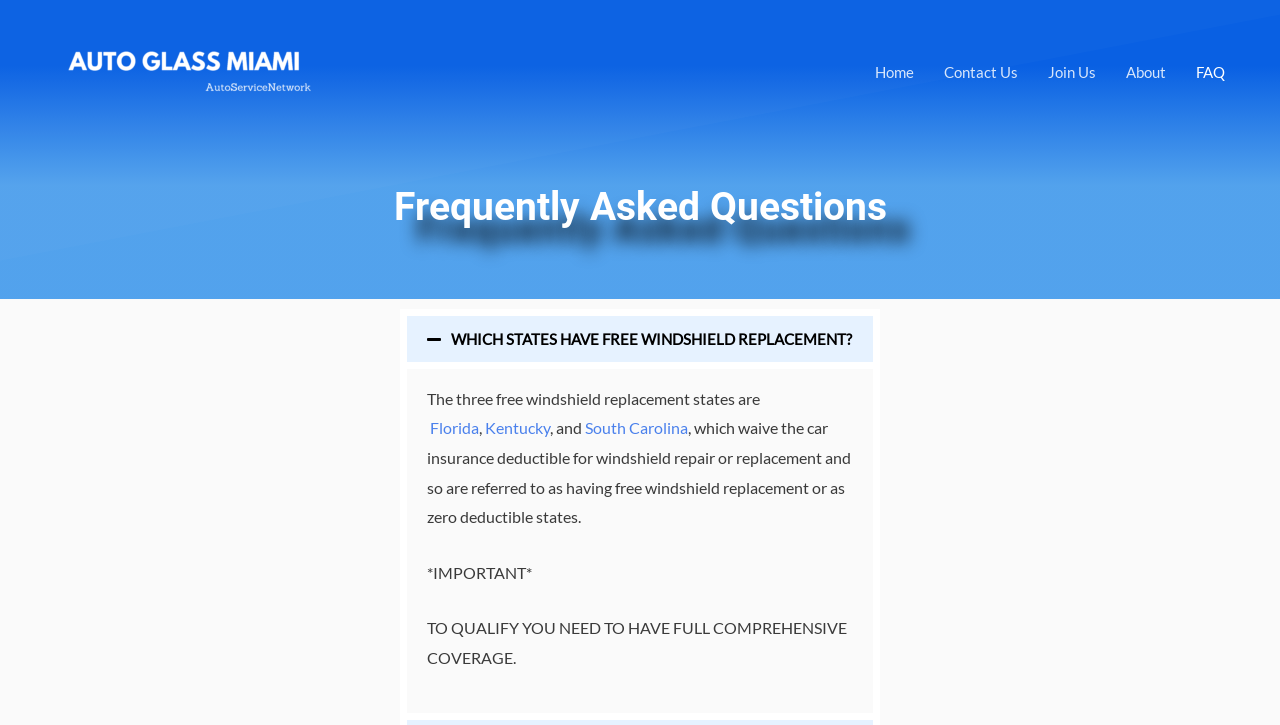What is the purpose of the FAQ section?
Refer to the screenshot and answer in one word or phrase.

To answer frequently asked questions